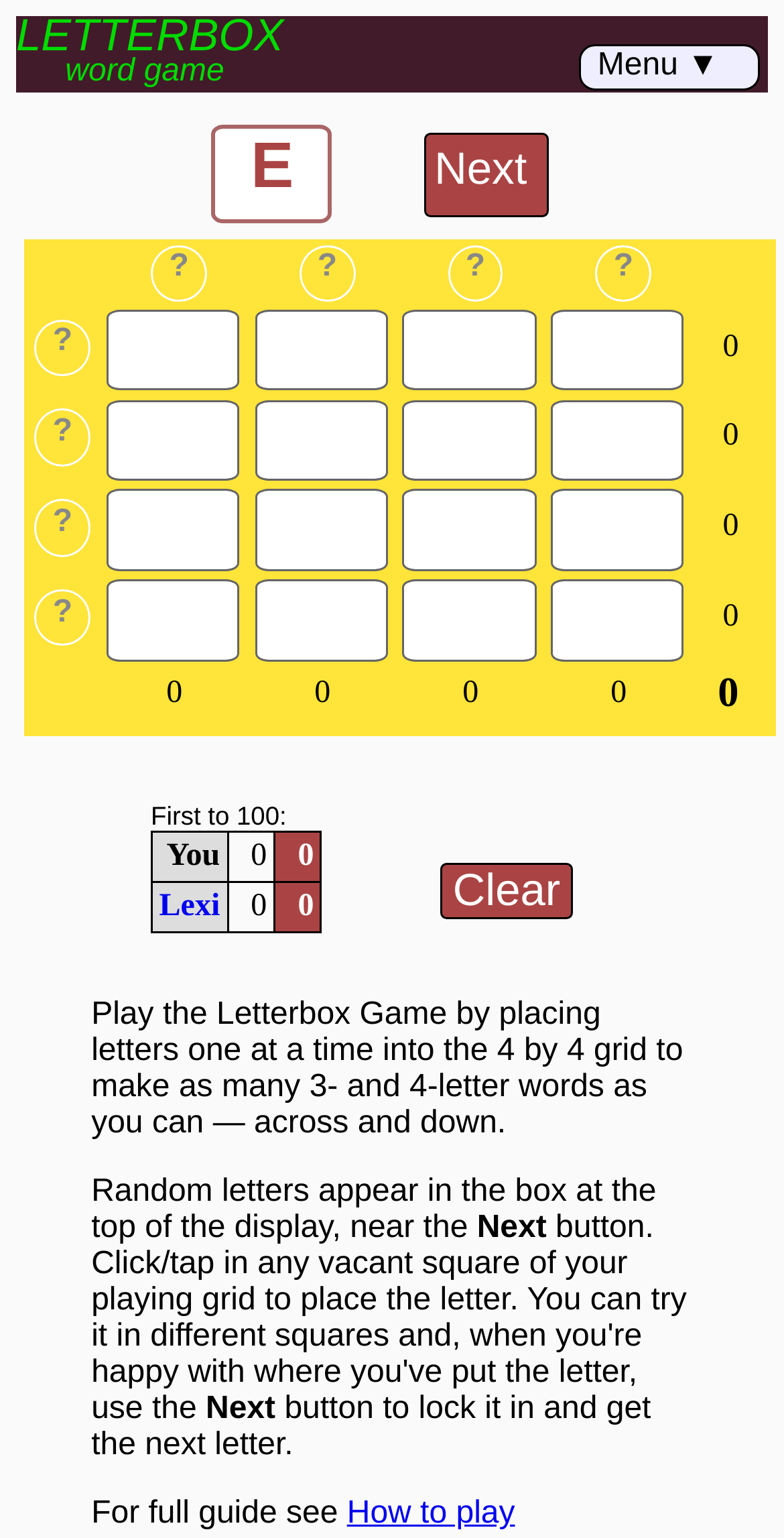Provide a thorough and detailed response to the question by examining the image: 
What is the goal of the game?

I read the instructions on the webpage and found that the goal of the game is to make as many 3- and 4-letter words as possible by placing letters in the 4x4 grid.